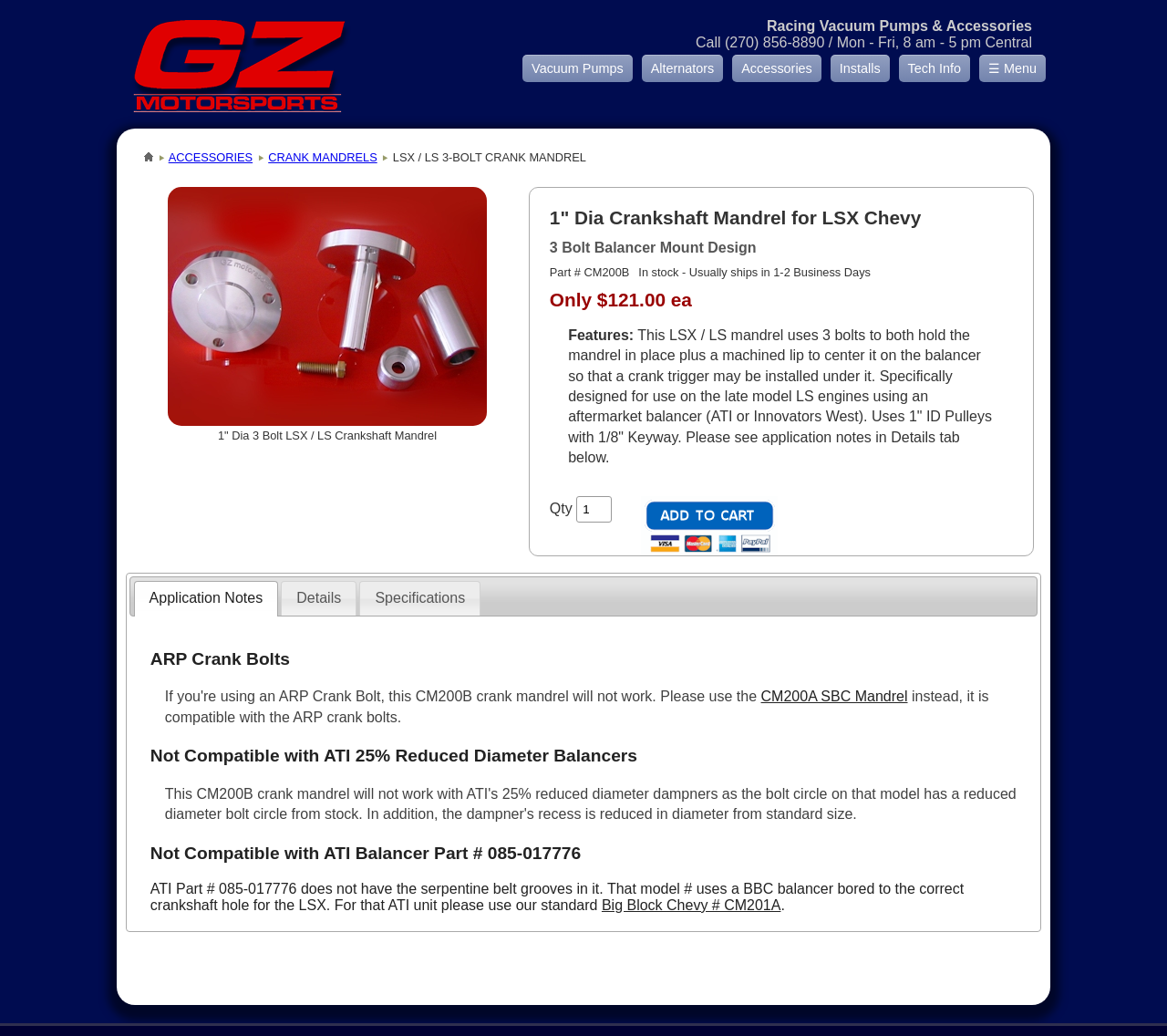Generate a comprehensive description of the contents of the webpage.

This webpage is about a product called "6061 T6 Aluminum 3 Bolt Style Crankshaft Mandrel for the LSX / LS Chevy". At the top left corner, there is a logo of "GZ Motorsports" with a link to the company's website. Next to the logo, there is a navigation menu with links to "Racing Vacuum Pumps & Accessories", "Call" with a phone number, and "Mon - Fri, 8 am - 5 pm Central" indicating the business hours.

Below the navigation menu, there are several links to different categories, including "Vacuum Pumps", "Alternators", "Accessories", "Installs", "Tech Info", and "☰ Menu". On the top right corner, there is a link to "Home" with a small icon.

The main content of the webpage is about the product, which is a crankshaft mandrel for LSX / LS Chevy engines. There is a heading that reads "1" Dia Crankshaft Mandrel for LSX Chevy" and a description of the product, including its features, such as using 3 bolts to hold the mandrel in place and a machined lip to center it on the balancer. The product also uses 1" ID Pulleys with 1/8" Keyway and is specifically designed for use on late model LS engines with an aftermarket balancer.

Below the product description, there are several sections, including "Features", "Application Notes", "Details", and "Specifications". There is also a section that lists the product's price, which is $121.00 each, and a button to submit an order. Additionally, there are links to related products, such as "ARP Crank Bolts" and "Big Block Chevy # CM201A".

At the bottom of the webpage, there are several headings that indicate the product's compatibility, including "Not Compatible with ATI 25% Reduced Diameter Balancers" and "Not Compatible with ATI Balancer Part # 085-017776".